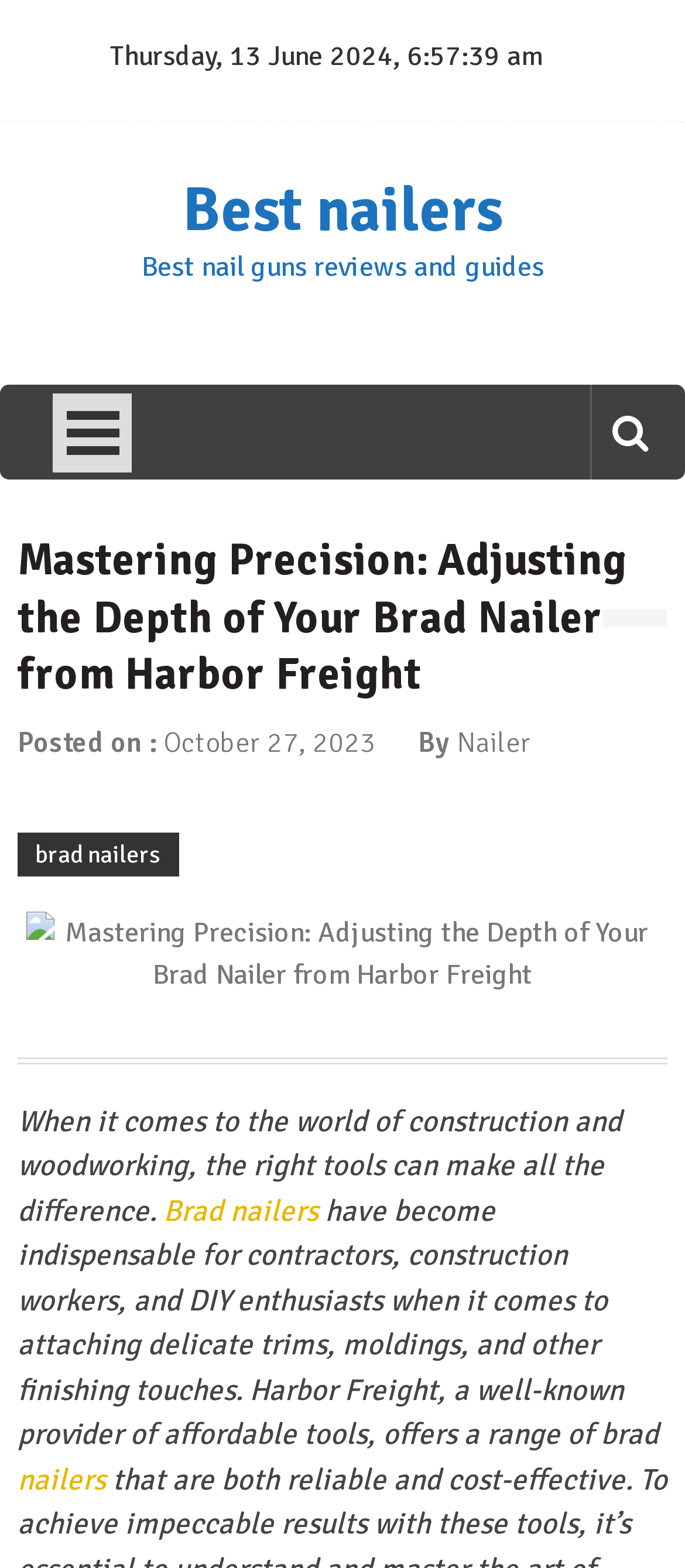Answer with a single word or phrase: 
What is above the image on the webpage?

Text